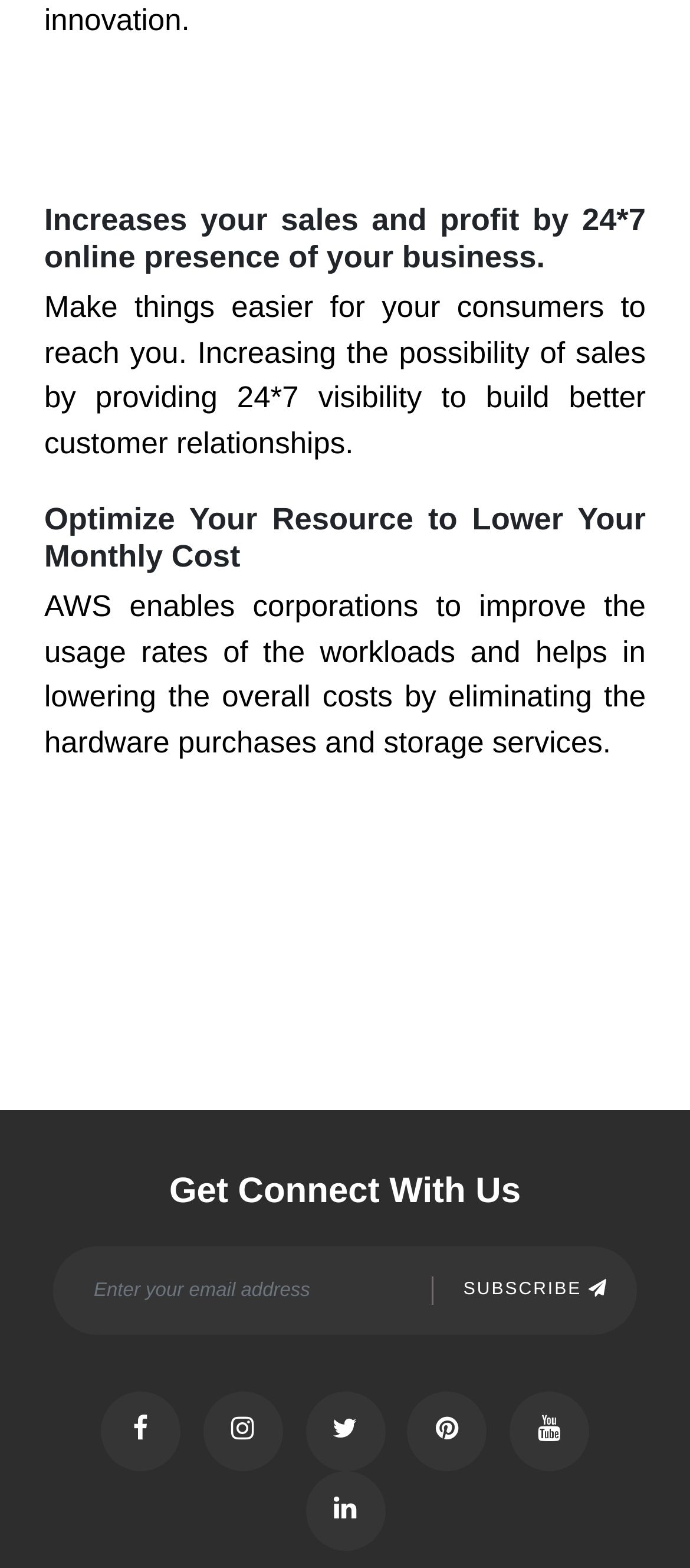How many social media links are present?
Look at the image and provide a detailed response to the question.

The webpage contains links to six social media platforms, namely Facebook, Instagram, Twitter, Pinterest, YouTube, and LinkedIn, which are likely used to connect with the business or organization.